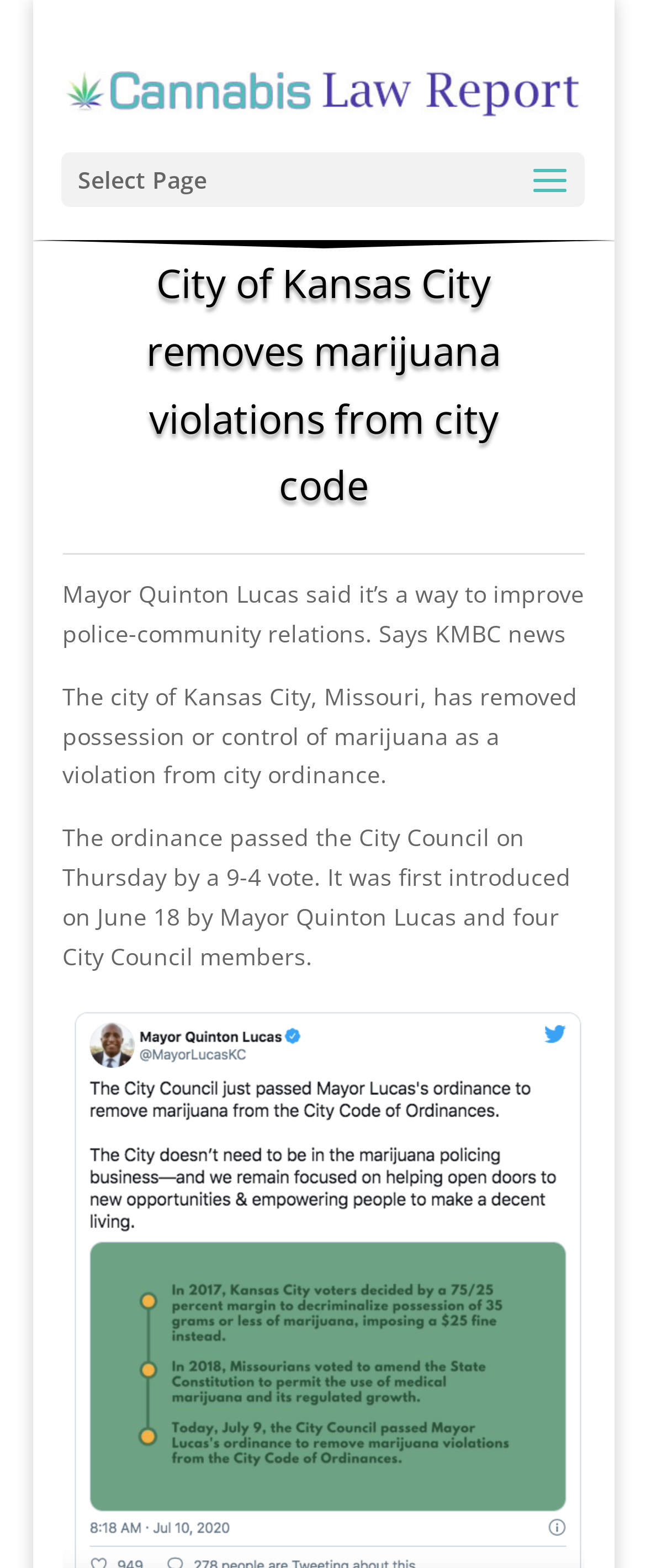How many City Council members introduced the ordinance? Please answer the question using a single word or phrase based on the image.

Four